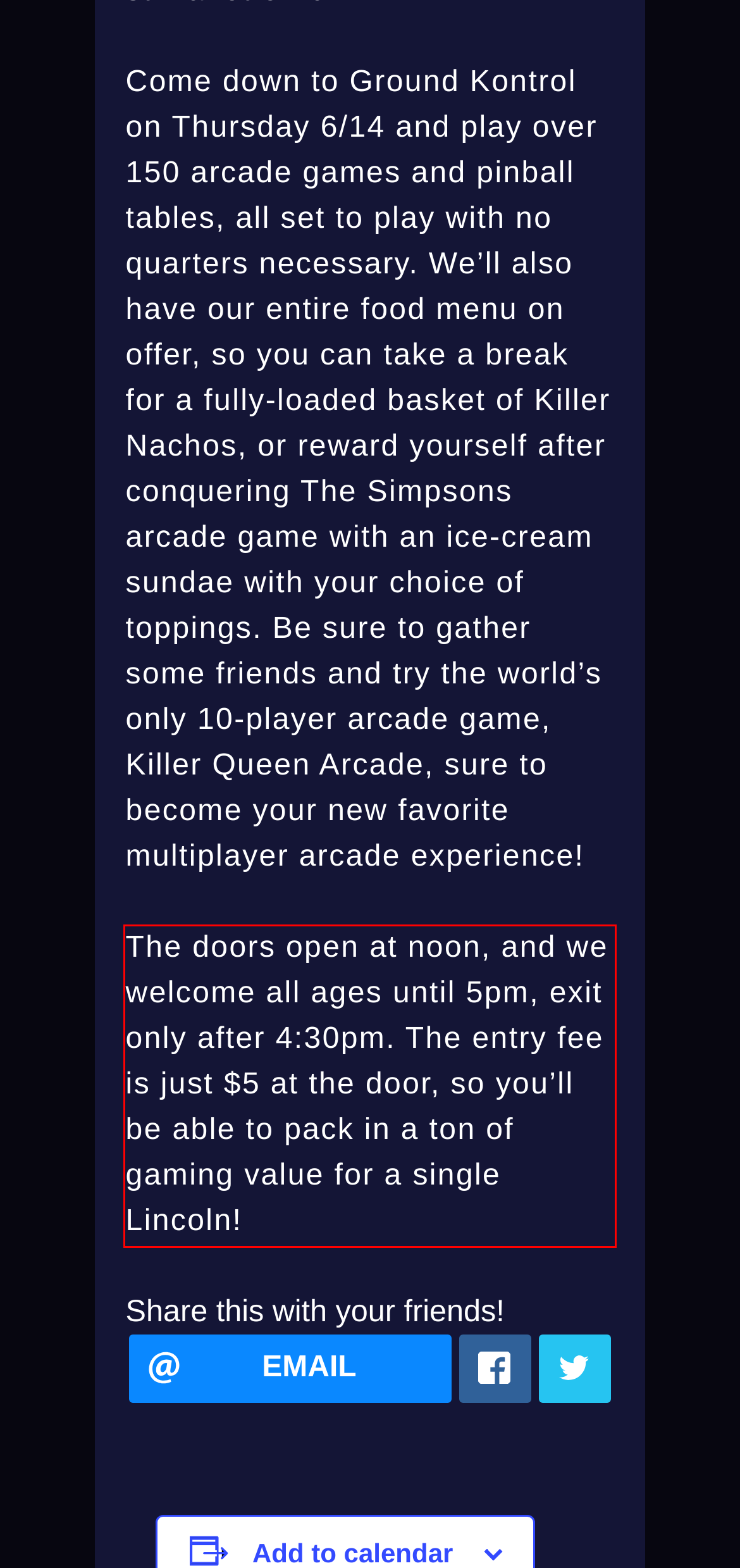You are presented with a webpage screenshot featuring a red bounding box. Perform OCR on the text inside the red bounding box and extract the content.

The doors open at noon, and we welcome all ages until 5pm, exit only after 4:30pm. The entry fee is just $5 at the door, so you’ll be able to pack in a ton of gaming value for a single Lincoln!